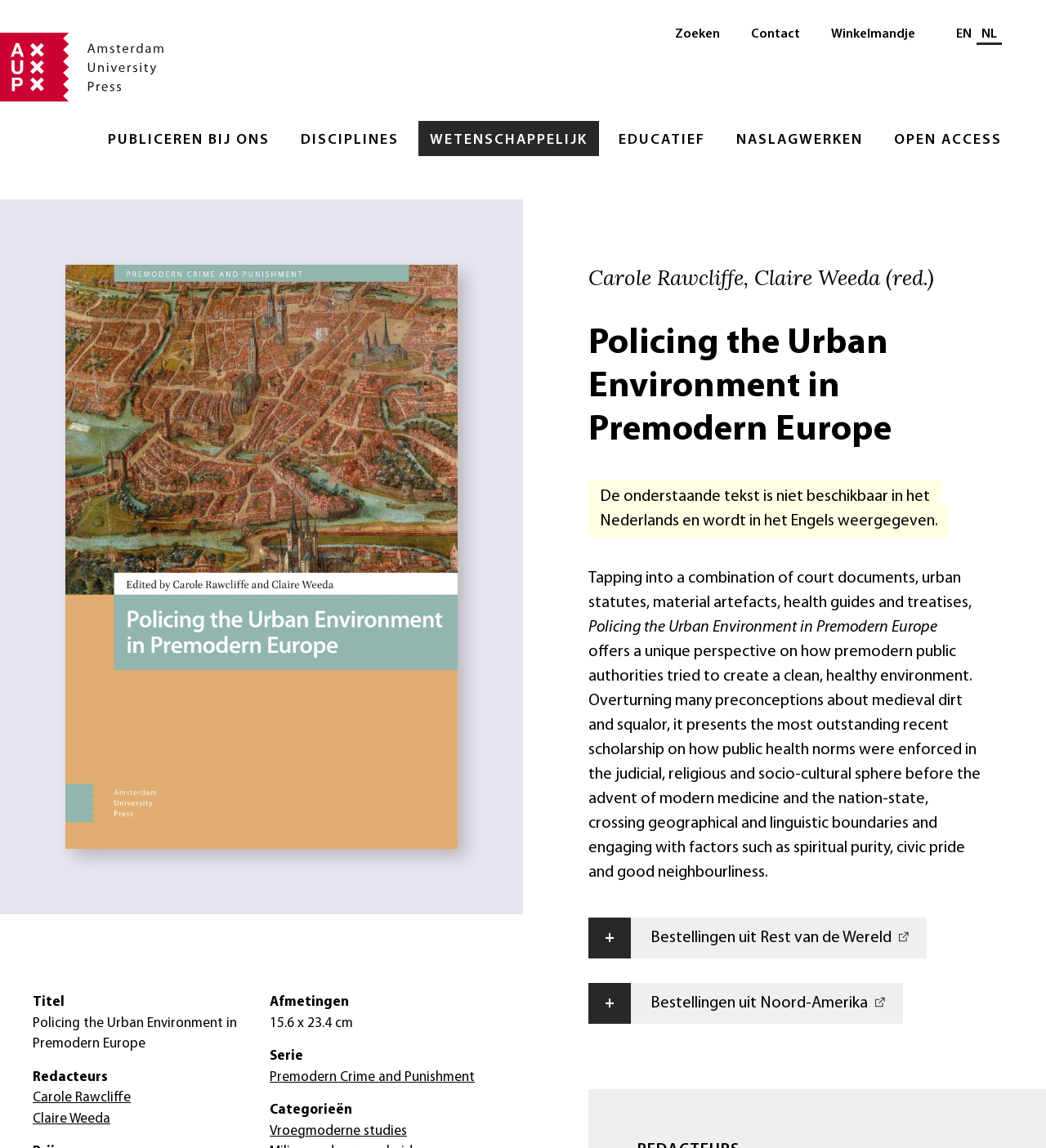From the given element description: "Publiceren bij ons", find the bounding box for the UI element. Provide the coordinates as four float numbers between 0 and 1, in the order [left, top, right, bottom].

[0.092, 0.105, 0.269, 0.136]